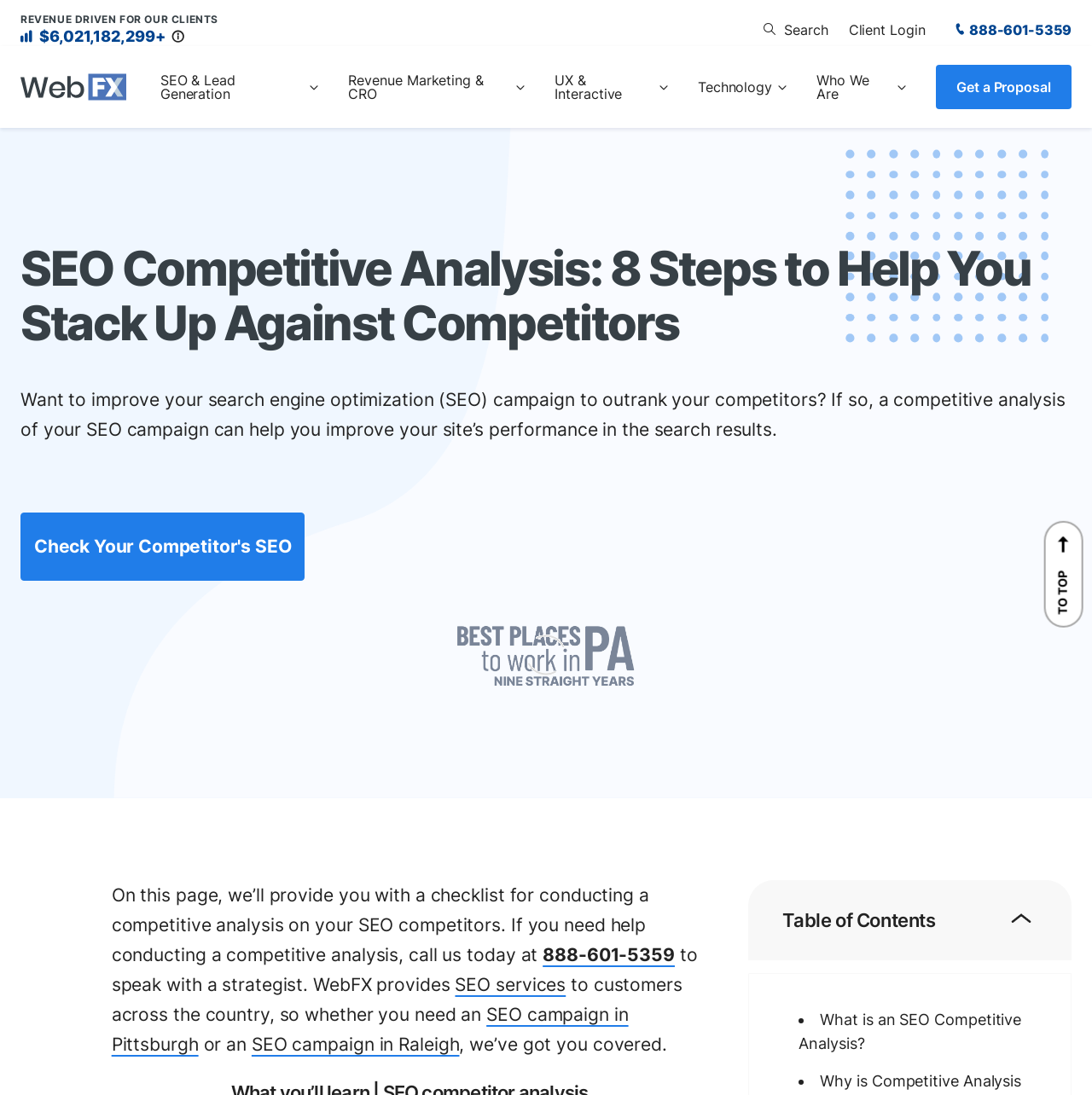Identify the bounding box coordinates of the clickable section necessary to follow the following instruction: "Call 888-601-5359". The coordinates should be presented as four float numbers from 0 to 1, i.e., [left, top, right, bottom].

[0.497, 0.862, 0.618, 0.882]